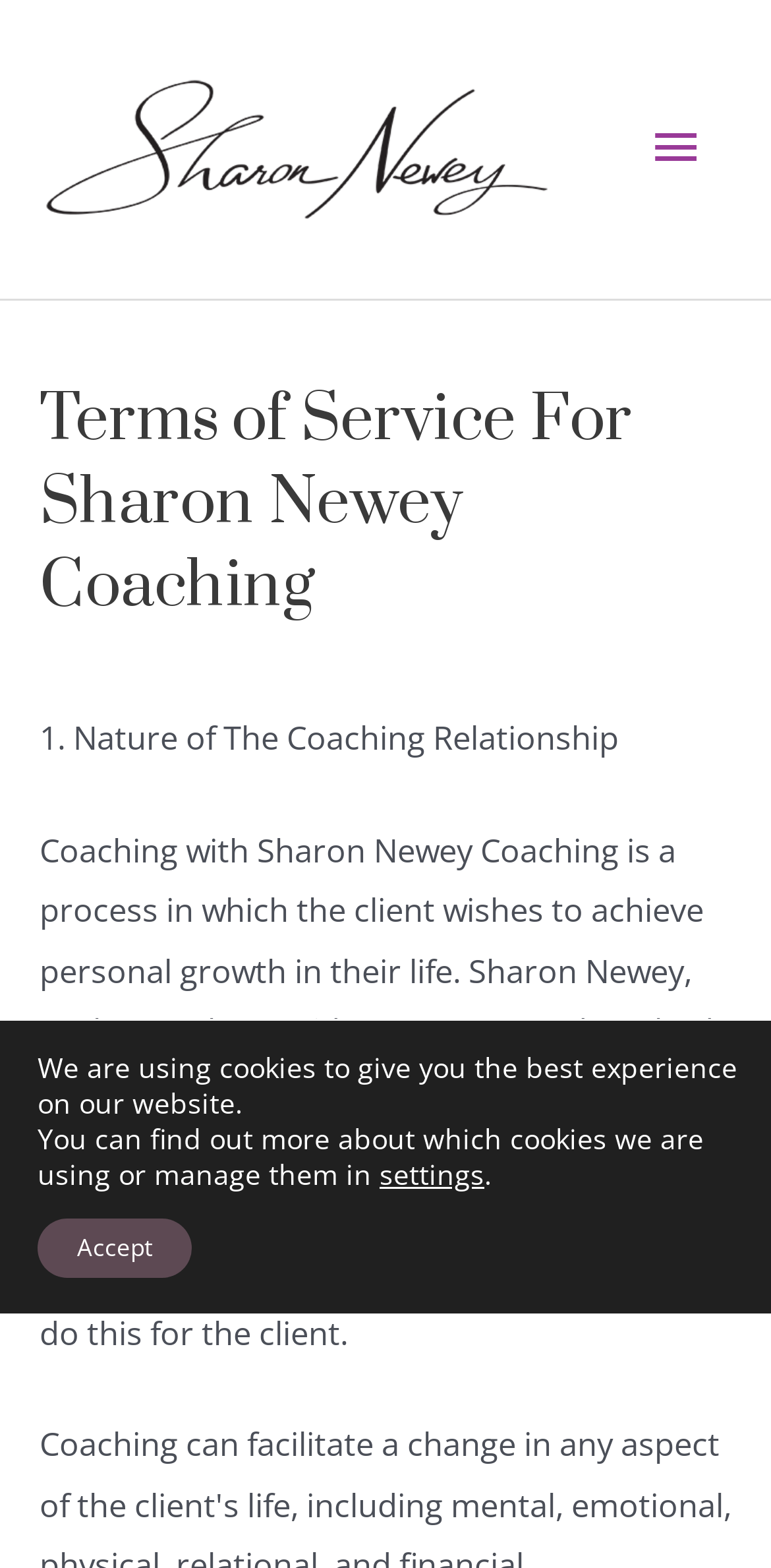Identify the bounding box of the UI element described as follows: "alt="Sharon Newey"". Provide the coordinates as four float numbers in the range of 0 to 1 [left, top, right, bottom].

[0.051, 0.078, 0.71, 0.107]